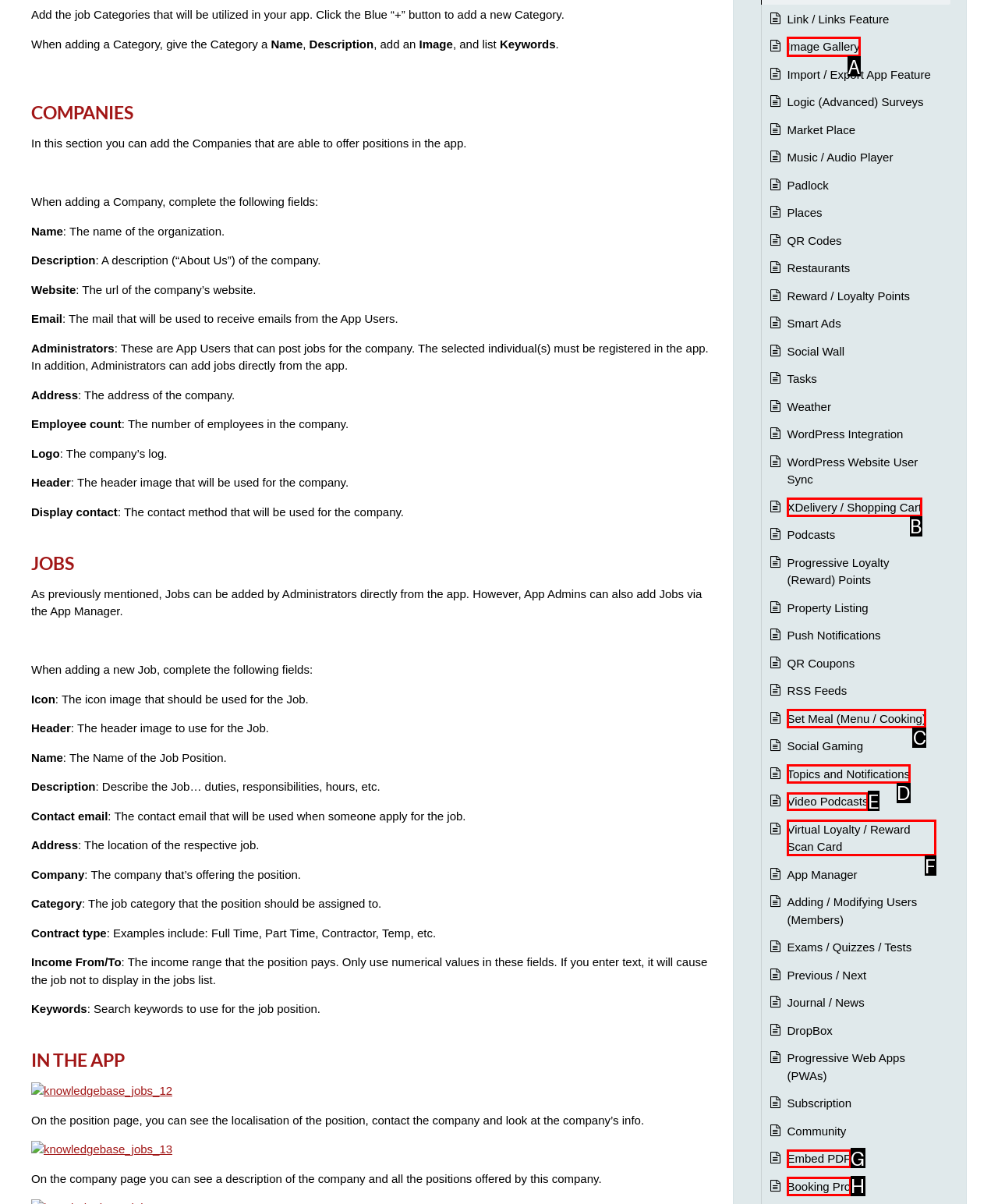Determine the letter of the element to click to accomplish this task: Open the image gallery. Respond with the letter.

A